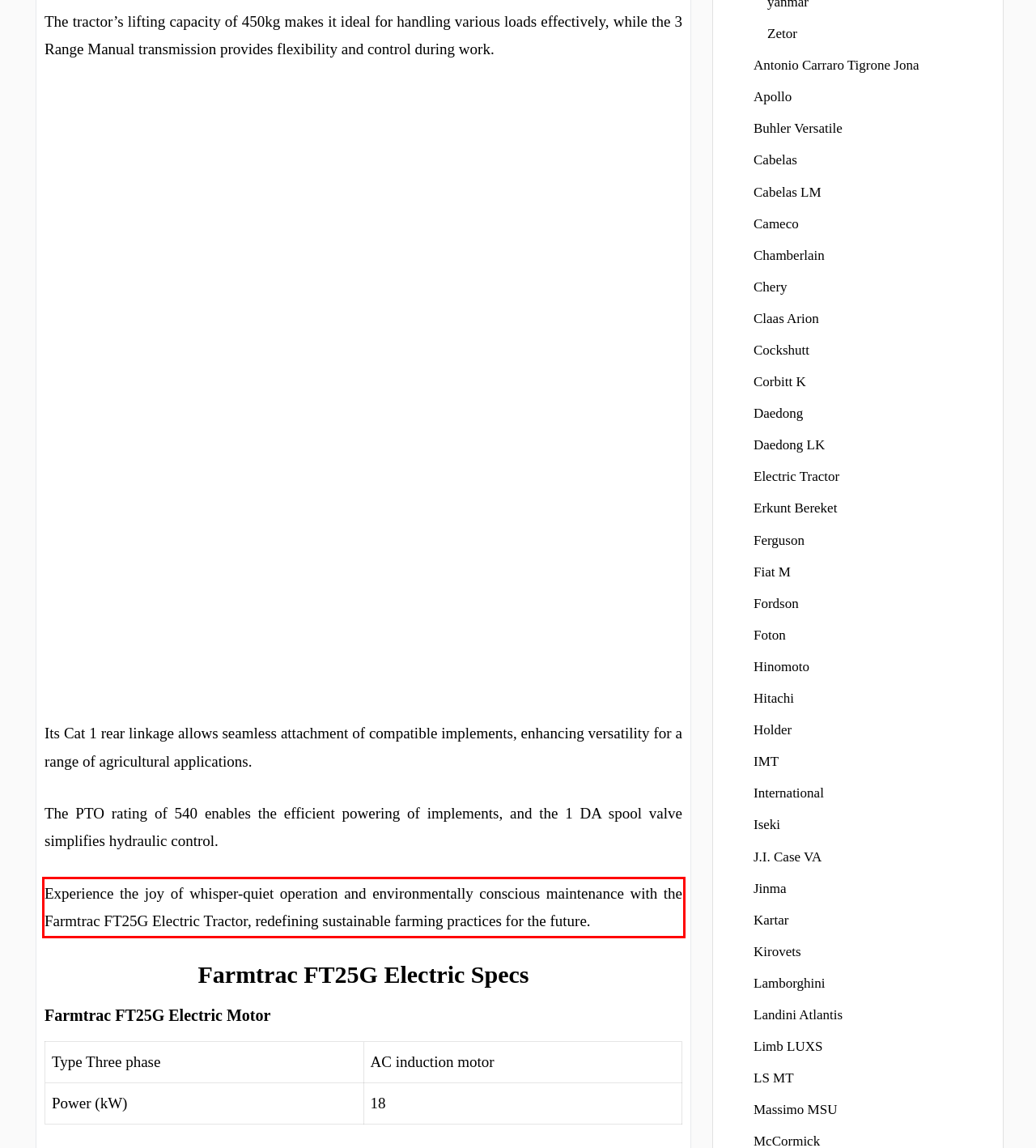Using the provided webpage screenshot, recognize the text content in the area marked by the red bounding box.

Experience the joy of whisper-quiet operation and environmentally conscious maintenance with the Farmtrac FT25G Electric Tractor, redefining sustainable farming practices for the future.